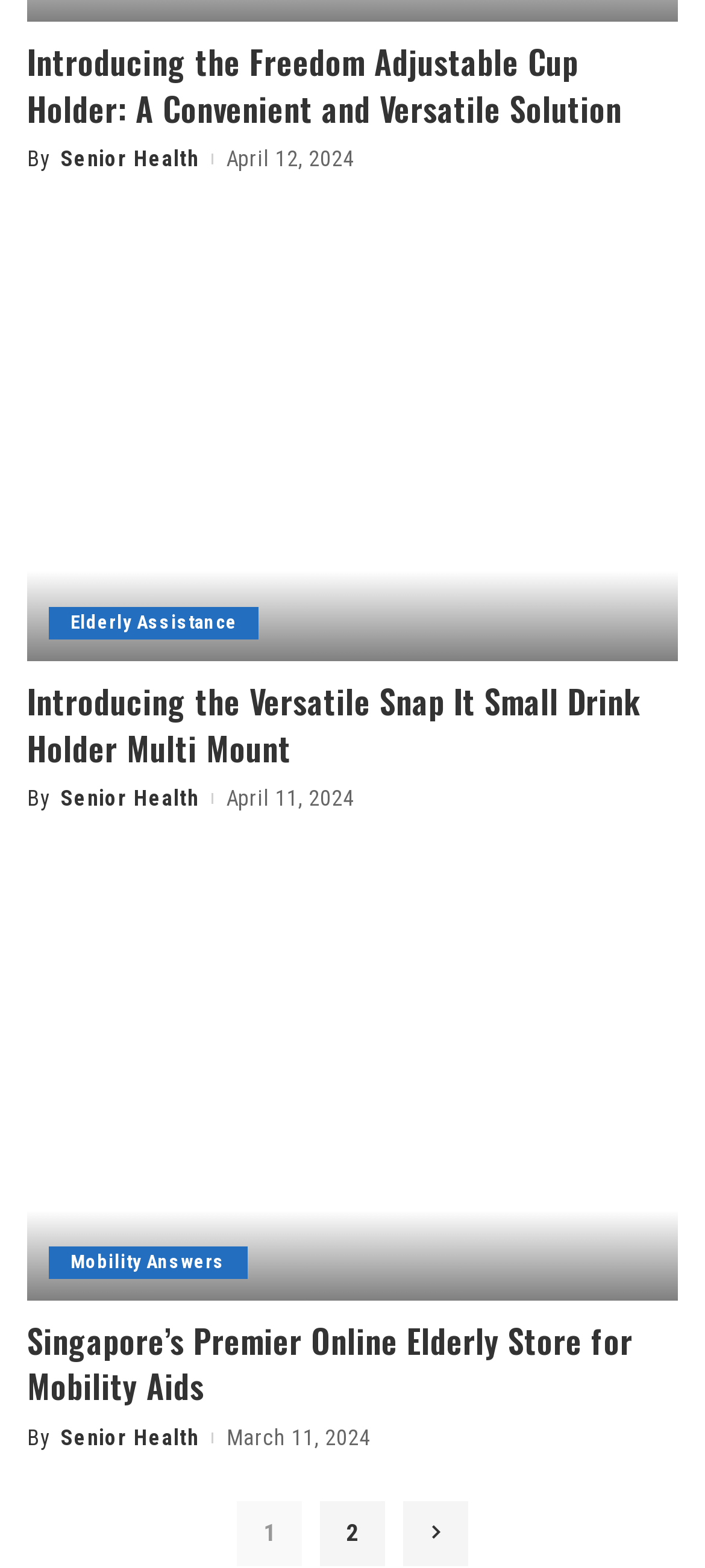How many links are there at the bottom of the webpage?
Please provide a comprehensive answer based on the contents of the image.

There are two links at the bottom of the webpage, with the texts '2' and ''. These links are likely pagination links.